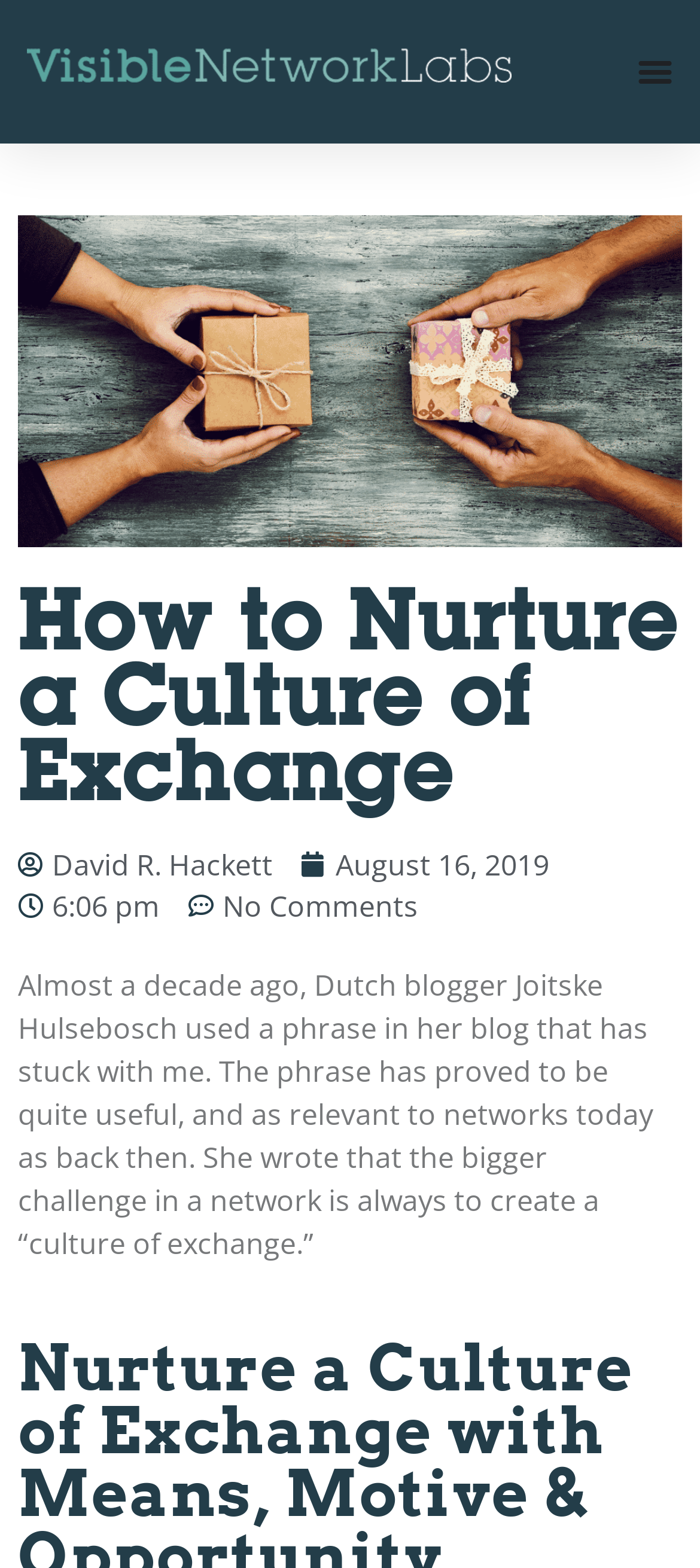Identify the primary heading of the webpage and provide its text.

How to Nurture a Culture of Exchange